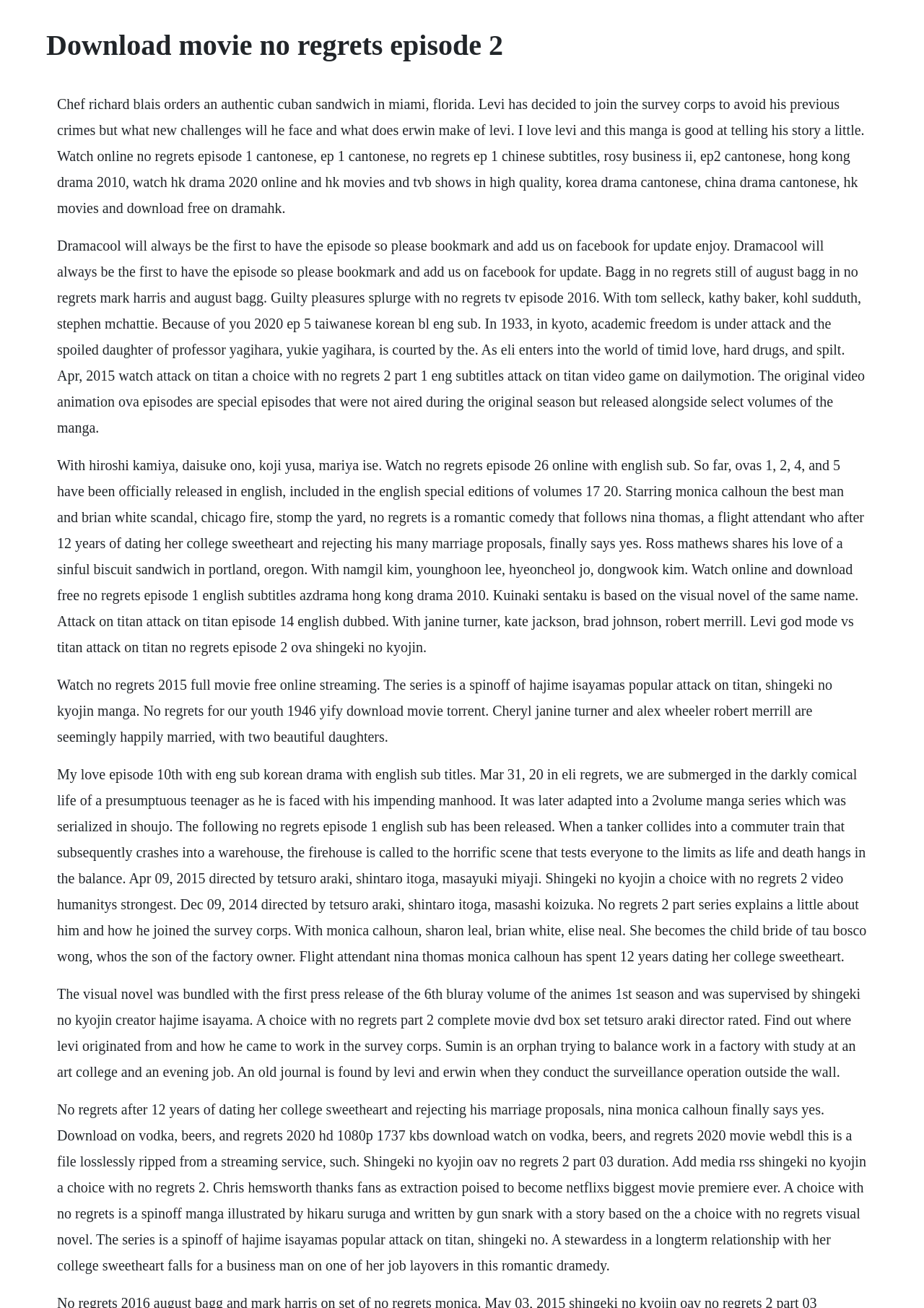Can you look at the image and give a comprehensive answer to the question:
What is the occupation of Nina Thomas?

According to the text, Nina Thomas is a flight attendant who has been dating her college sweetheart for 12 years and finally says yes to his marriage proposal.